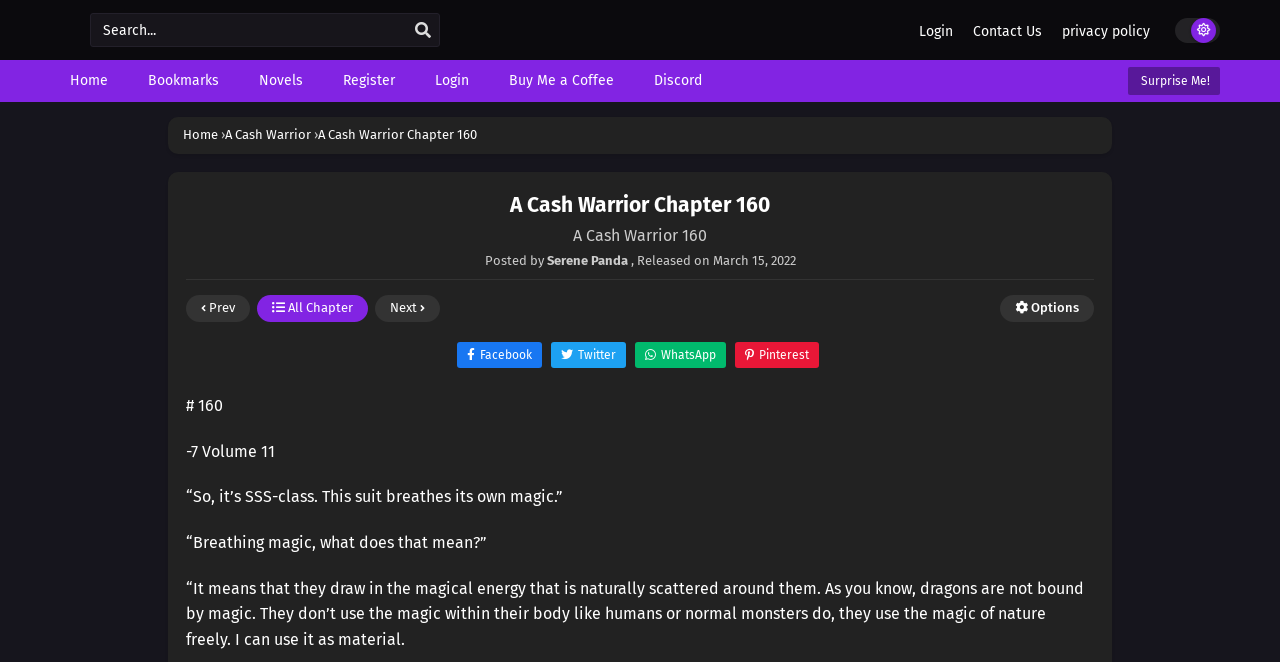What is the chapter number of the current page?
From the image, provide a succinct answer in one word or a short phrase.

160